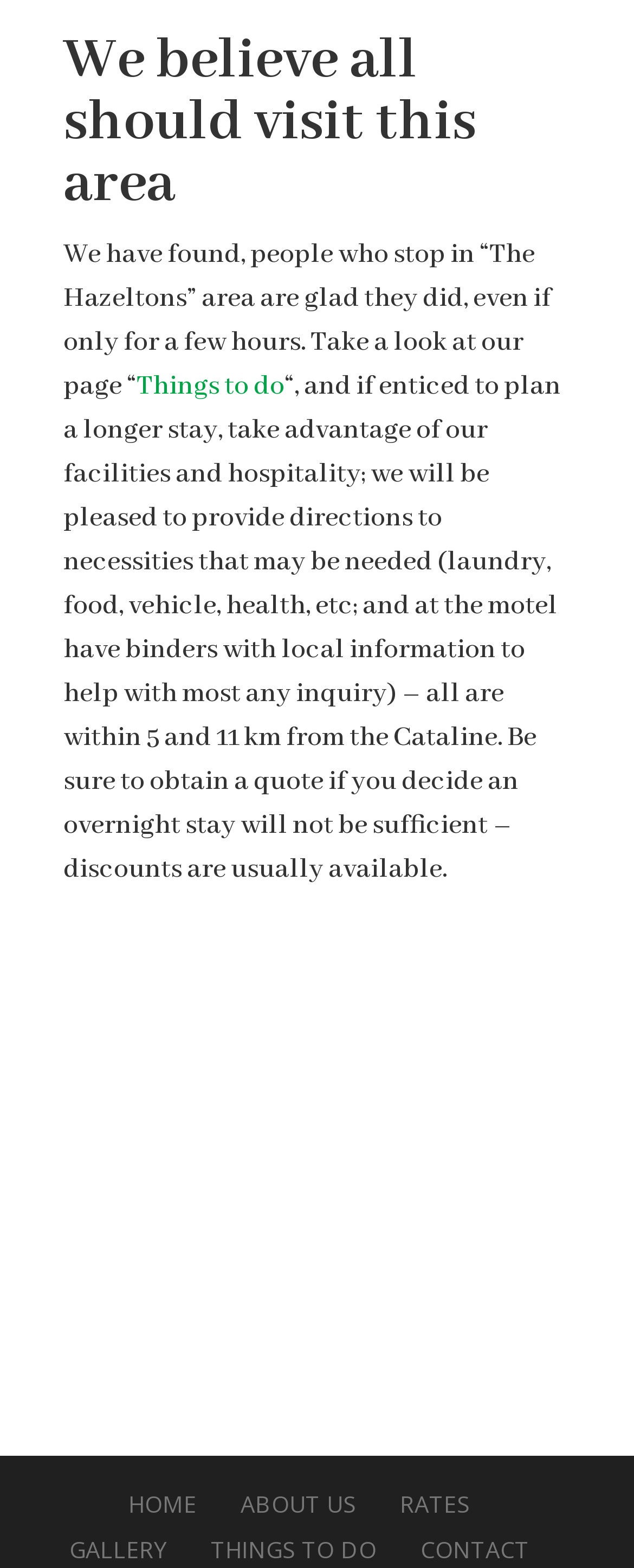Reply to the question with a single word or phrase:
What is the purpose of the motel?

Provide hospitality and facilities